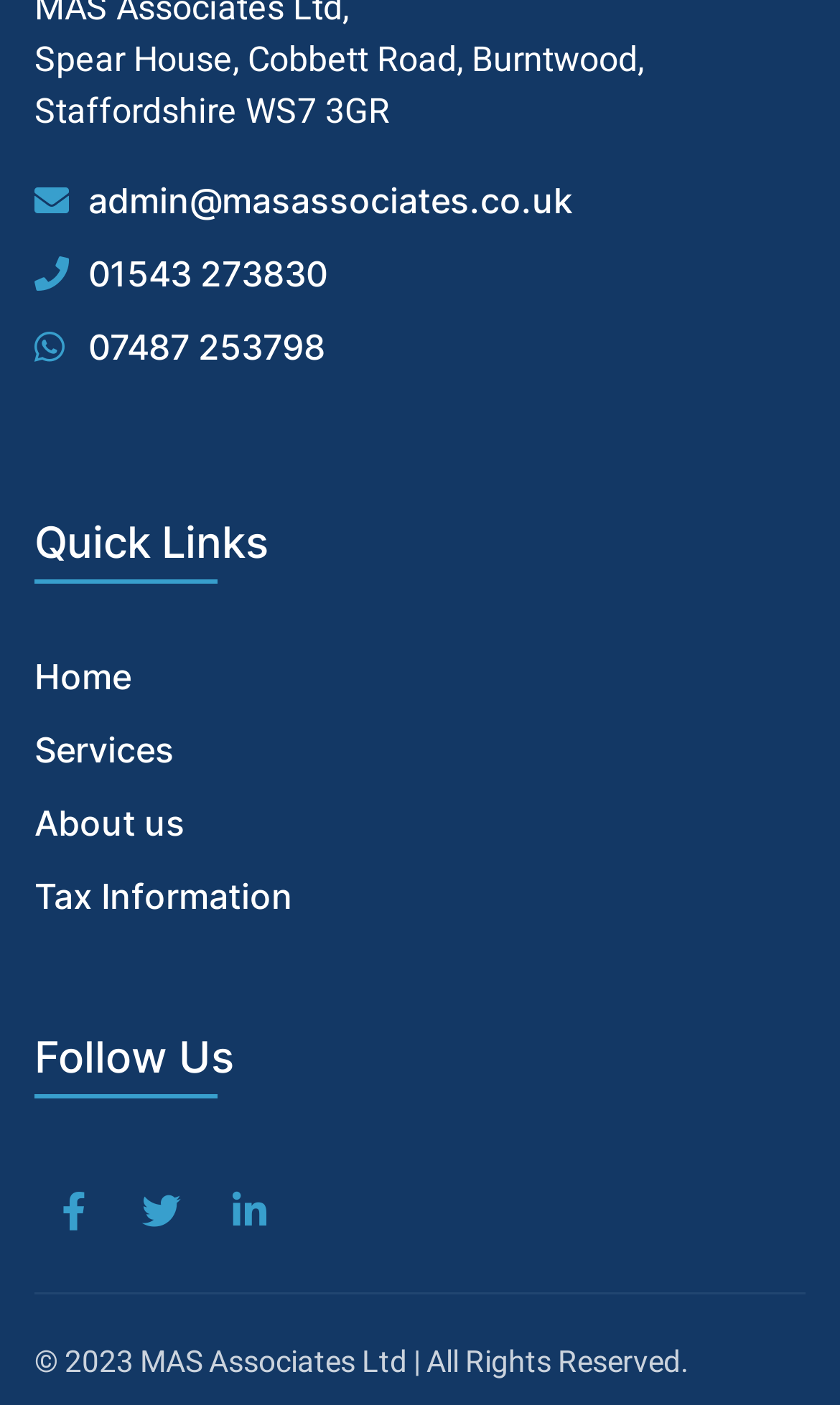Please reply to the following question with a single word or a short phrase:
What is the address of Spear House?

Spear House, Cobbett Road, Burntwood, Staffordshire WS7 3GR